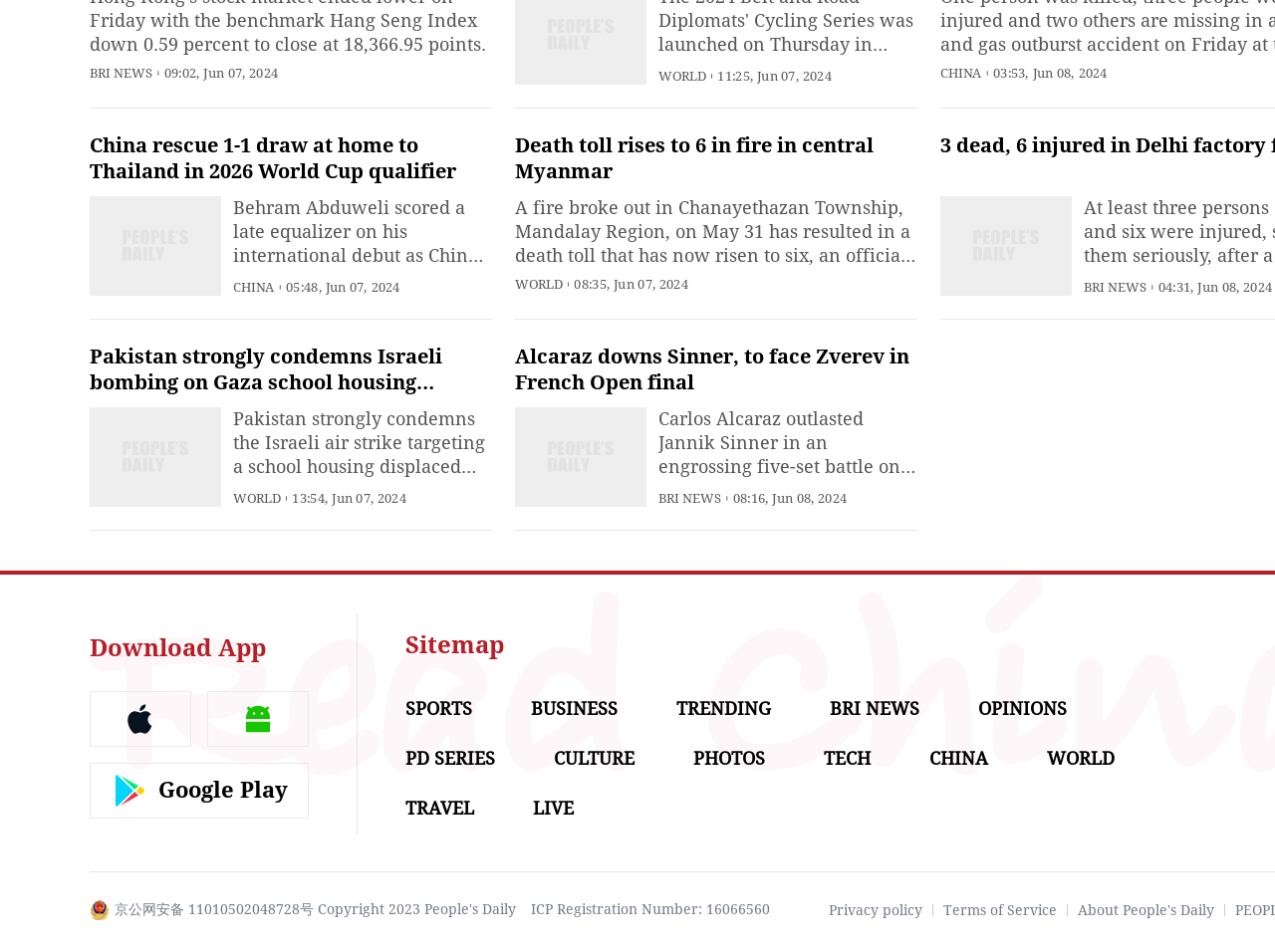Given the description of the UI element: "ICP Registration Number: 16066560", predict the bounding box coordinates in the form of [left, top, right, bottom], with each value being a float between 0 and 1.

[0.416, 0.947, 0.604, 0.965]